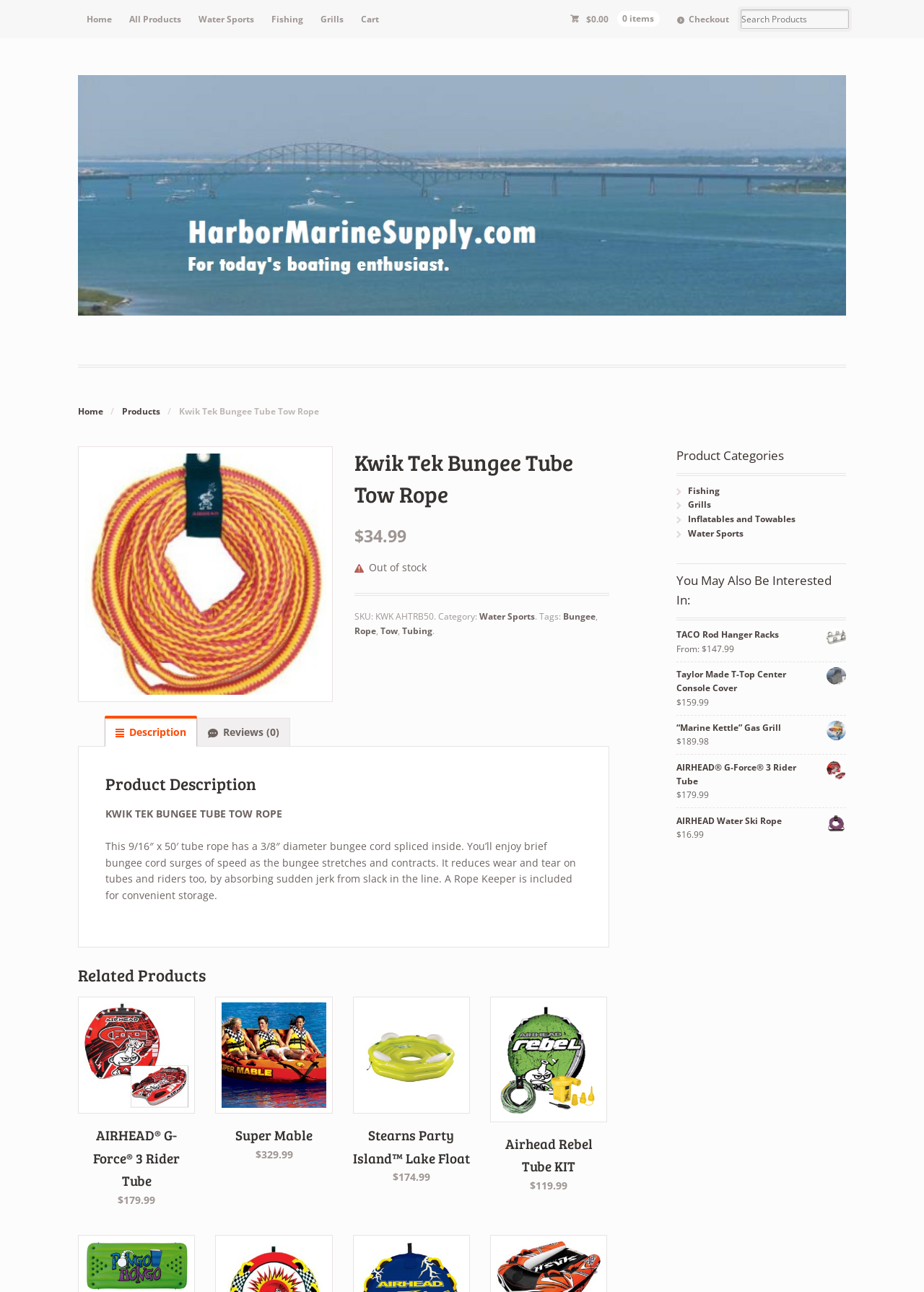Specify the bounding box coordinates of the element's area that should be clicked to execute the given instruction: "Check out". The coordinates should be four float numbers between 0 and 1, i.e., [left, top, right, bottom].

[0.723, 0.0, 0.799, 0.03]